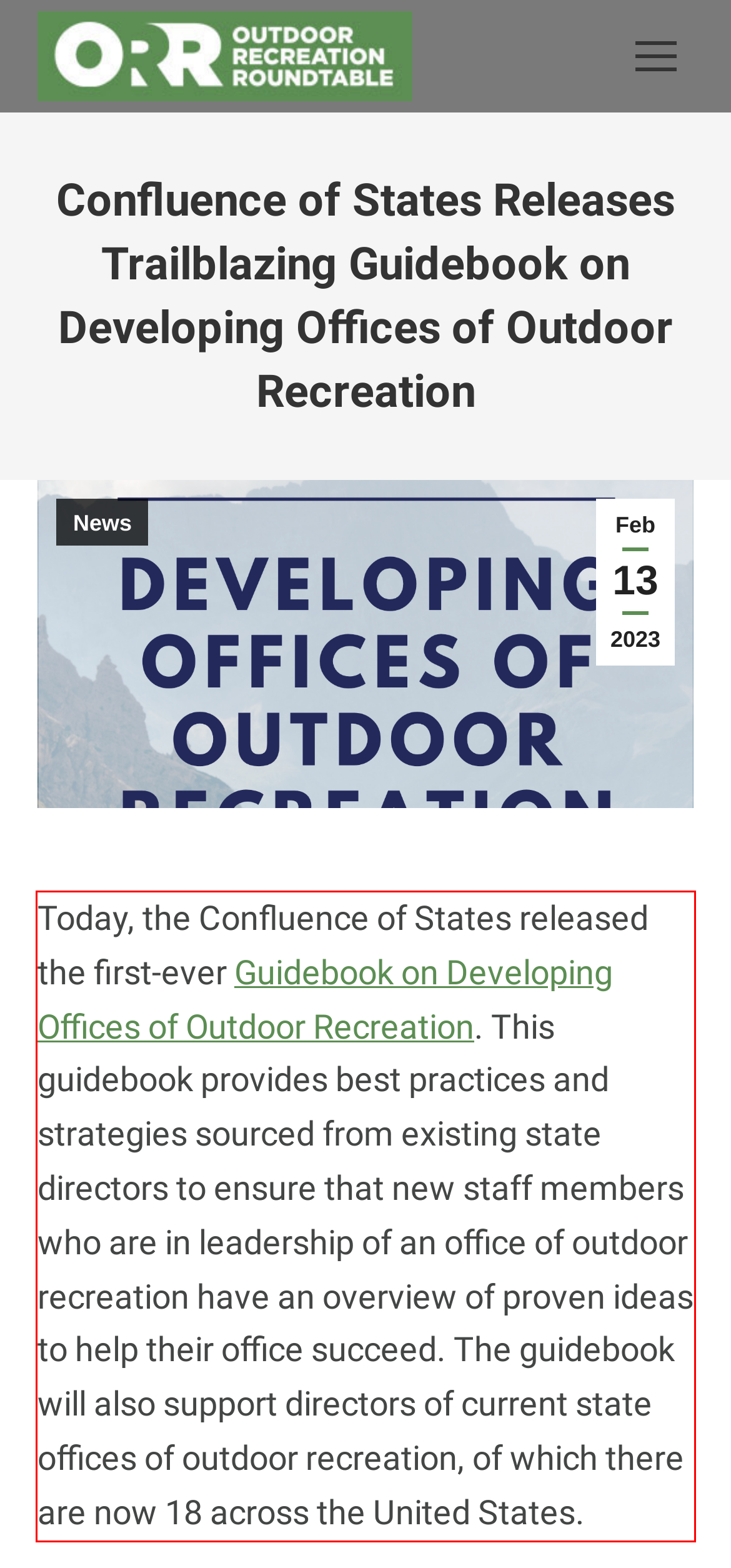Observe the screenshot of the webpage that includes a red rectangle bounding box. Conduct OCR on the content inside this red bounding box and generate the text.

Today, the Confluence of States released the first-ever Guidebook on Developing Offices of Outdoor Recreation. This guidebook provides best practices and strategies sourced from existing state directors to ensure that new staff members who are in leadership of an office of outdoor recreation have an overview of proven ideas to help their office succeed. The guidebook will also support directors of current state offices of outdoor recreation, of which there are now 18 across the United States.